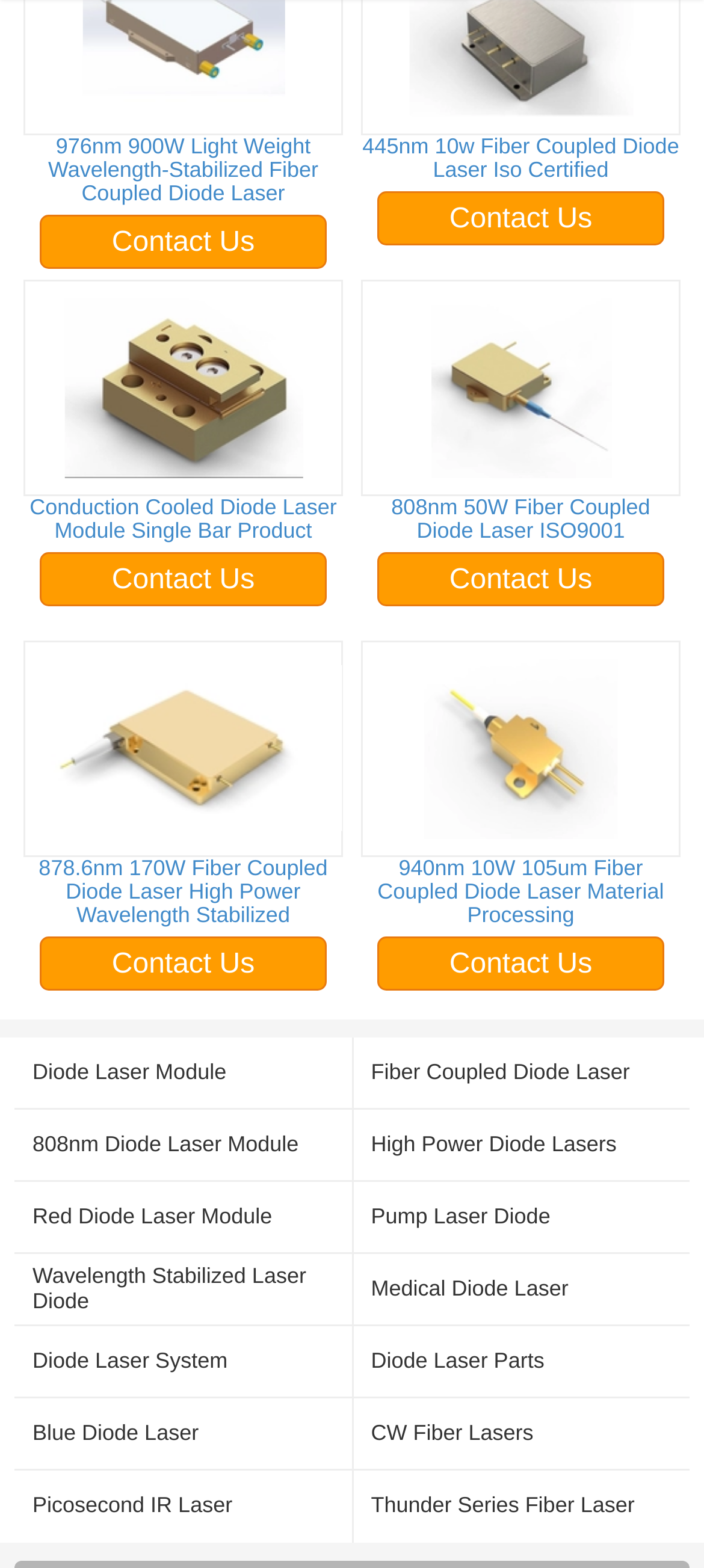Pinpoint the bounding box coordinates of the clickable area necessary to execute the following instruction: "Check the 'Wavelength Stabilized Laser Diode' option". The coordinates should be given as four float numbers between 0 and 1, namely [left, top, right, bottom].

[0.046, 0.807, 0.473, 0.837]